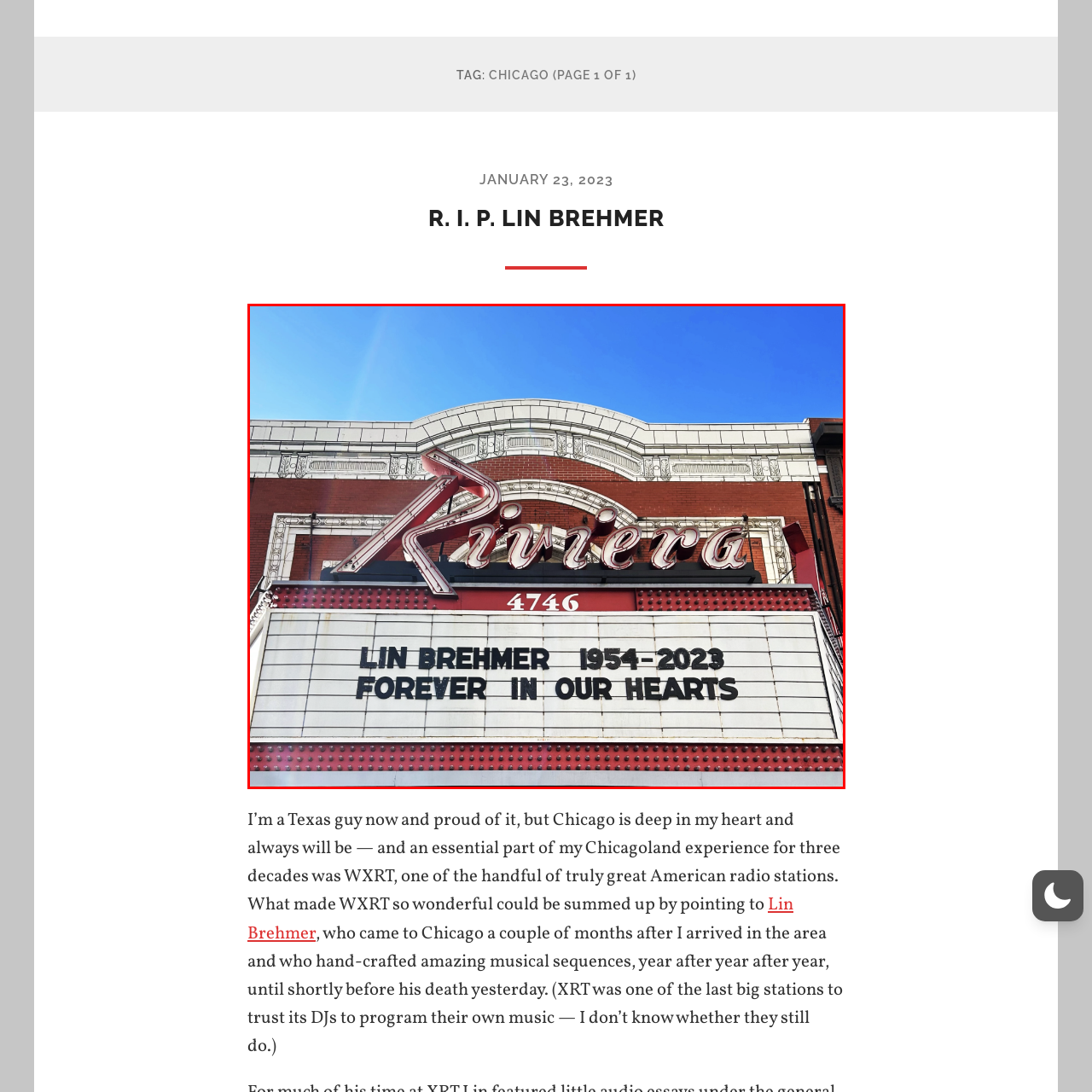Offer a detailed caption for the image that is surrounded by the red border.

The image features a striking view of the iconic Riviera Theatre, located at 4746 North Racine Avenue in Chicago. The marquee pays tribute to Lin Brehmer, who passed away in 2023, with the heartfelt message: "LIN BREHMER 1954-2023 FOREVER IN OUR HEARTS." This commemorative display highlights Brehmer's cherished connection to the community, reflecting his impact as a beloved radio personality who enriched the local cultural scene for decades. The vibrant blue sky complements the theatre's historic architecture, evoking a sense of nostalgia and reverence for both the venue and the late host's legacy.